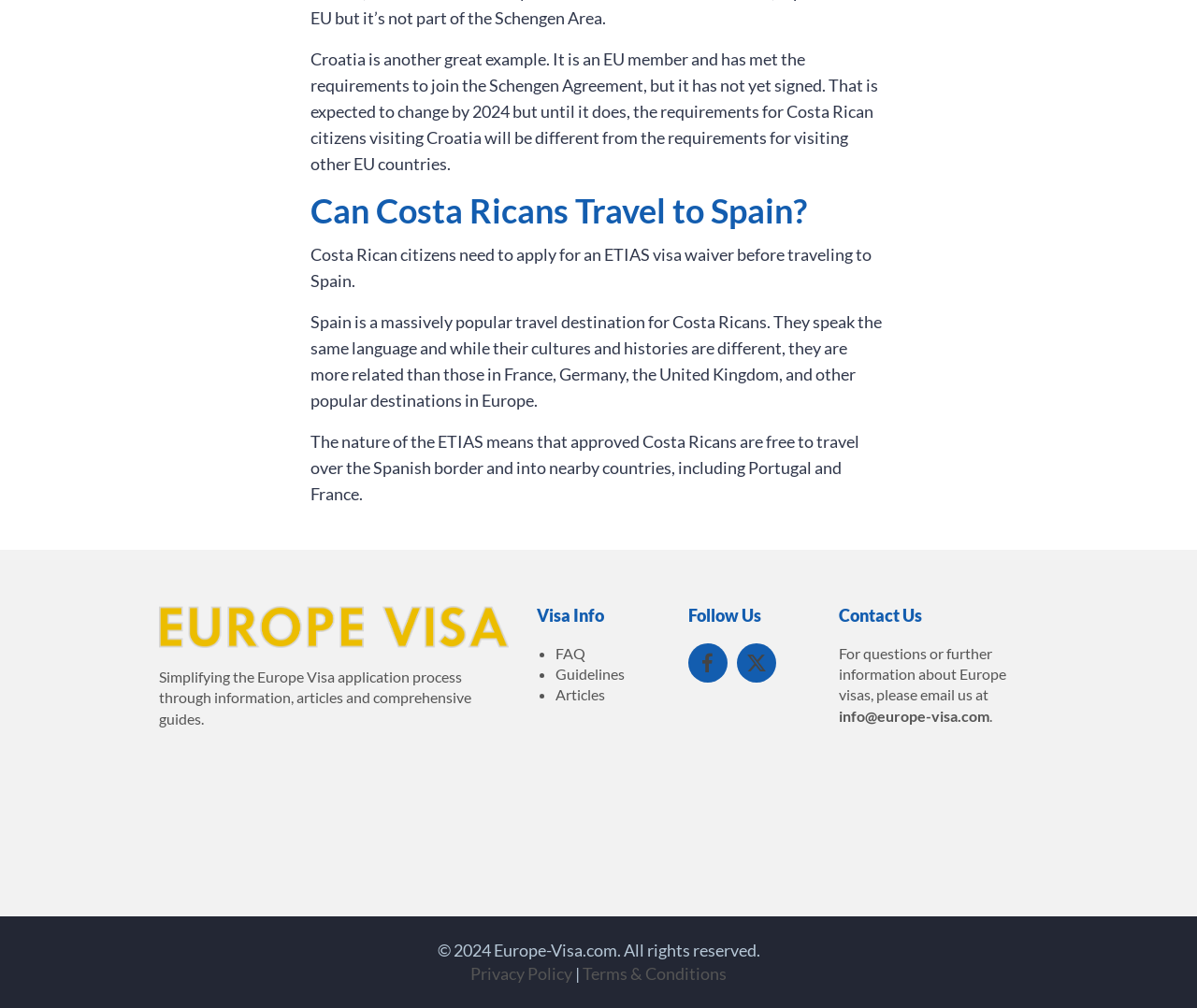Respond with a single word or phrase to the following question: What is the expected year for Croatia to join the Schengen Agreement?

2024